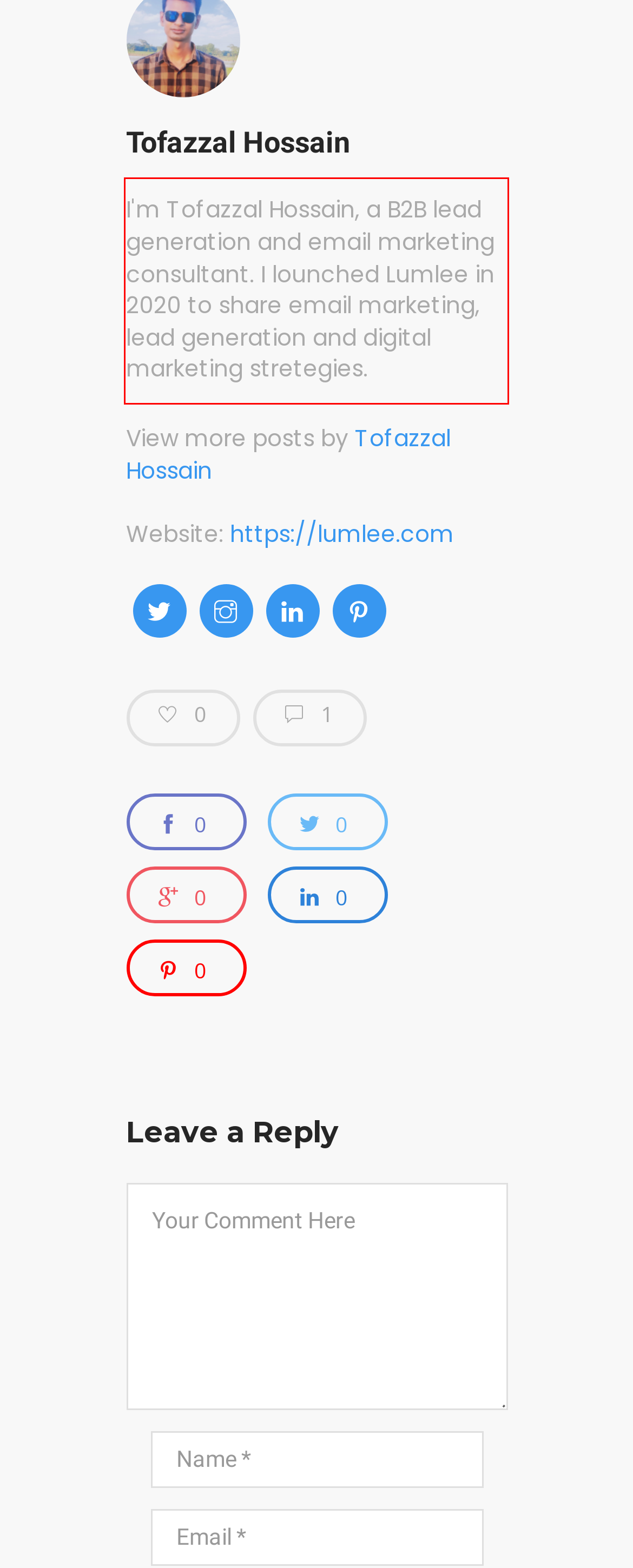You have a screenshot of a webpage with a red bounding box. Use OCR to generate the text contained within this red rectangle.

I'm Tofazzal Hossain, a B2B lead generation and email marketing consultant. I lounched Lumlee in 2020 to share email marketing, lead generation and digital marketing stretegies.